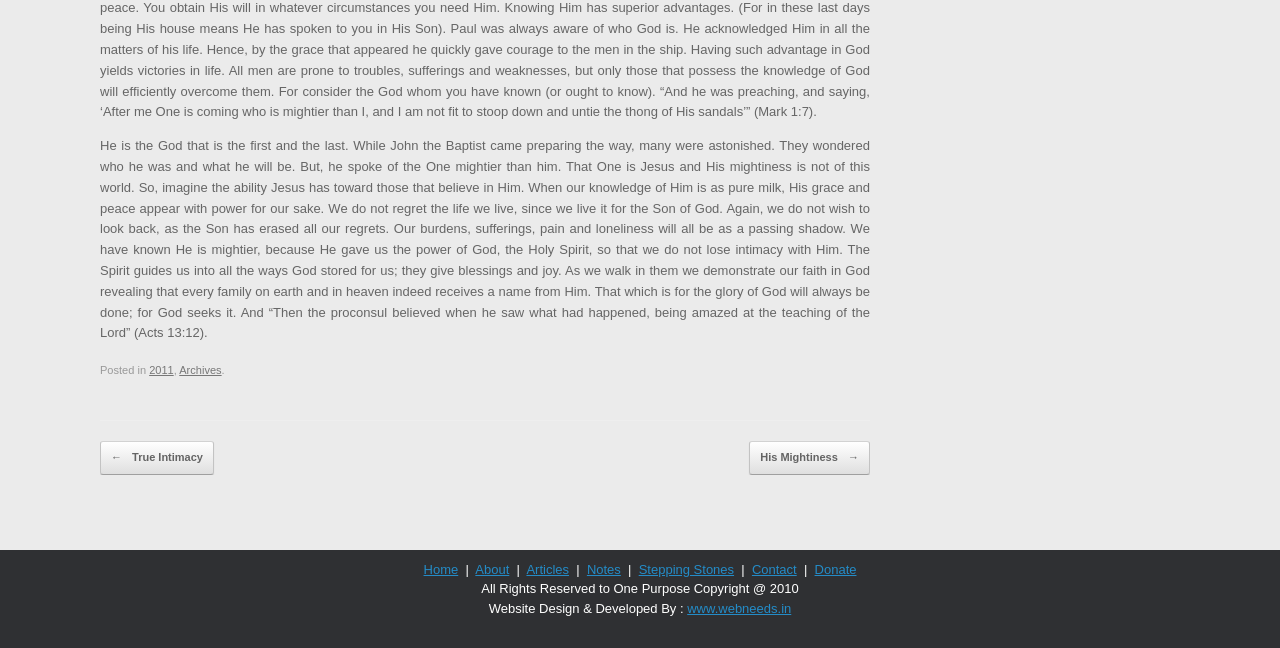What is the purpose of the links at the top?
Based on the image, answer the question in a detailed manner.

The links at the top, including 'Home', 'About', 'Articles', 'Notes', 'Stepping Stones', 'Contact', and 'Donate', seem to be navigation links that allow users to access different sections of the website.